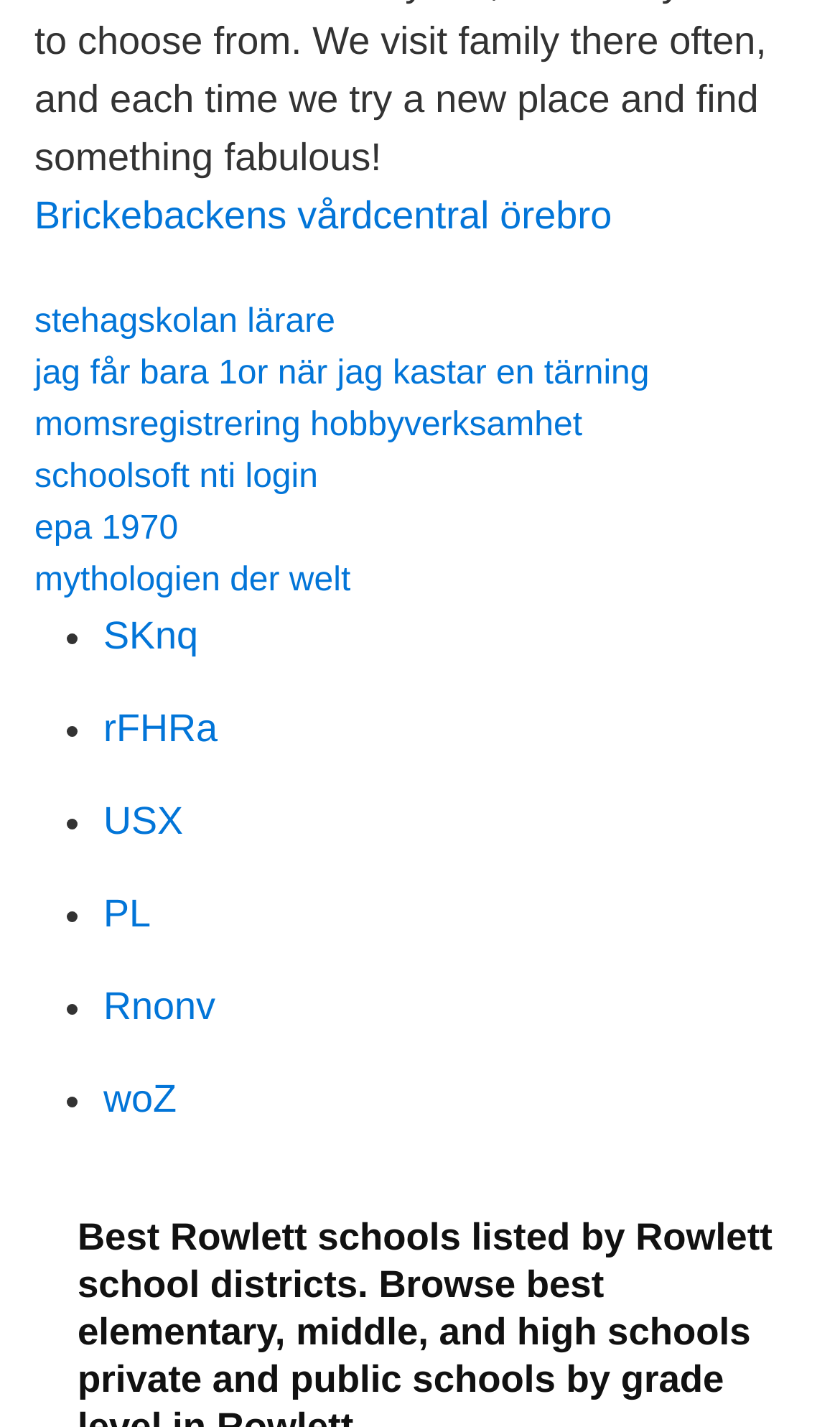Respond to the question below with a concise word or phrase:
How many list markers are on the webpage?

6